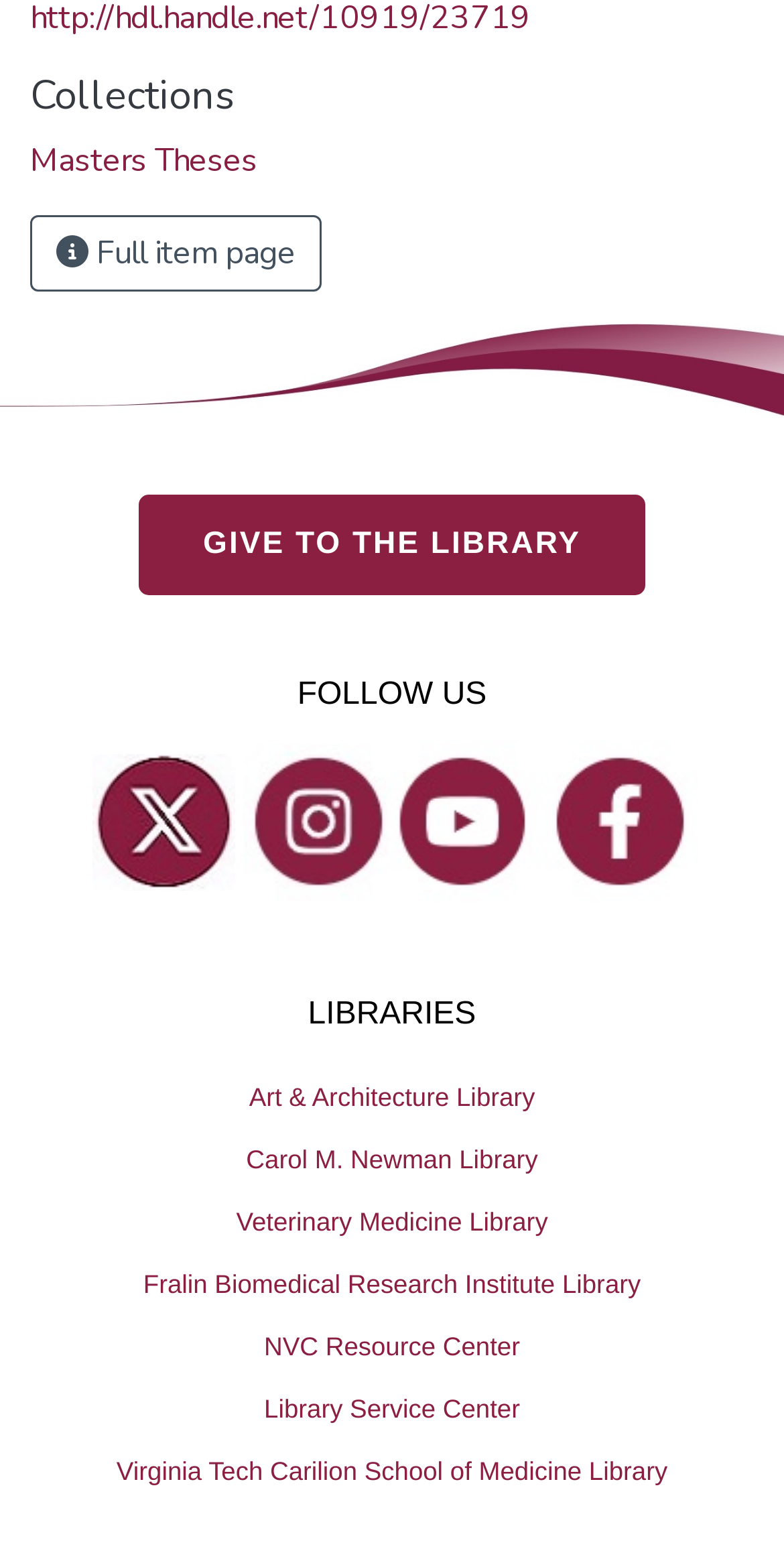Can you determine the bounding box coordinates of the area that needs to be clicked to fulfill the following instruction: "Enter email"?

None